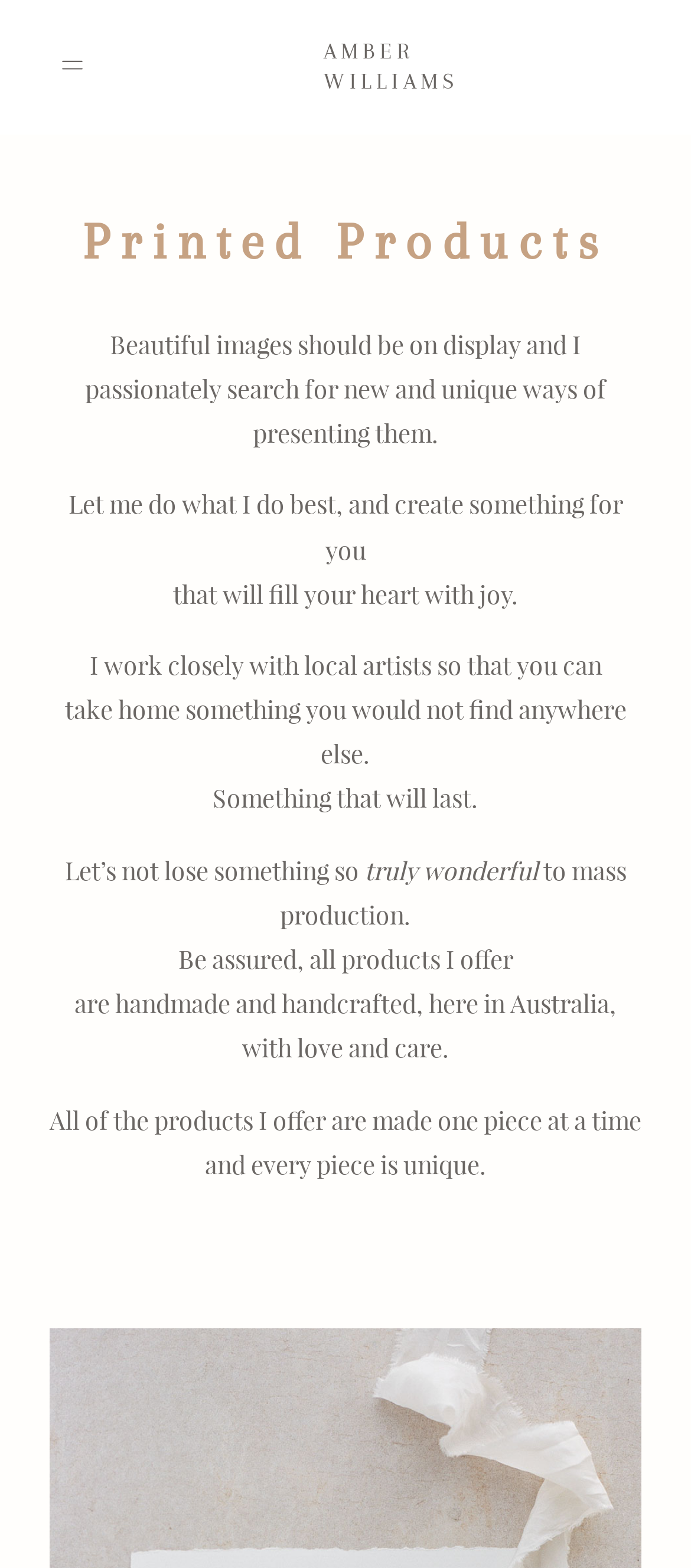Using the information in the image, could you please answer the following question in detail:
Where are the products made?

The article mentions that all products are made in Australia, with love and care, which suggests that the products are locally made.